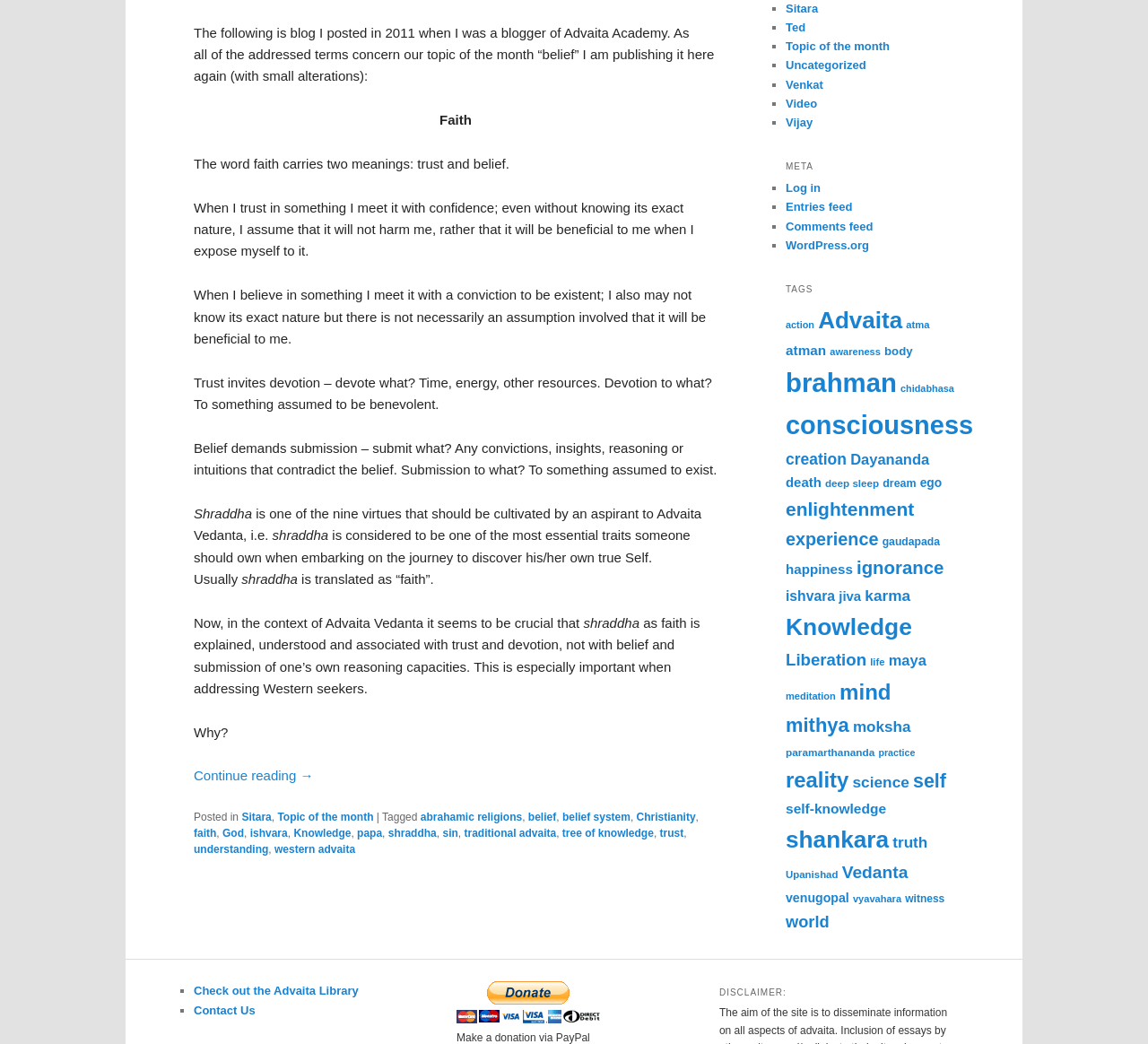Provide the bounding box coordinates of the UI element that matches the description: "tree of knowledge".

[0.49, 0.792, 0.569, 0.804]